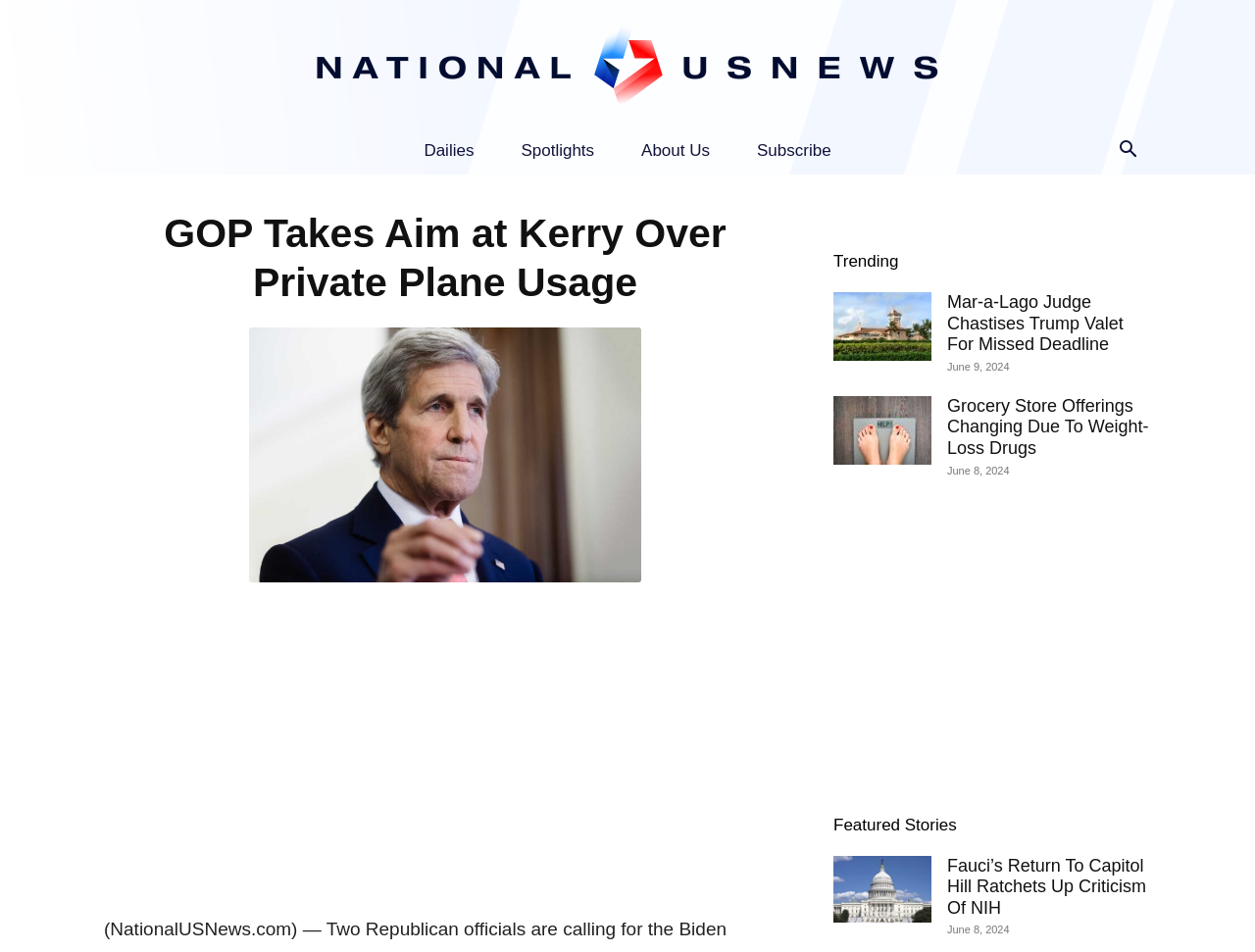Identify the bounding box coordinates of the clickable region to carry out the given instruction: "Read Fauci’s Return To Capitol Hill Ratchets Up Criticism Of NIH".

[0.664, 0.899, 0.742, 0.969]